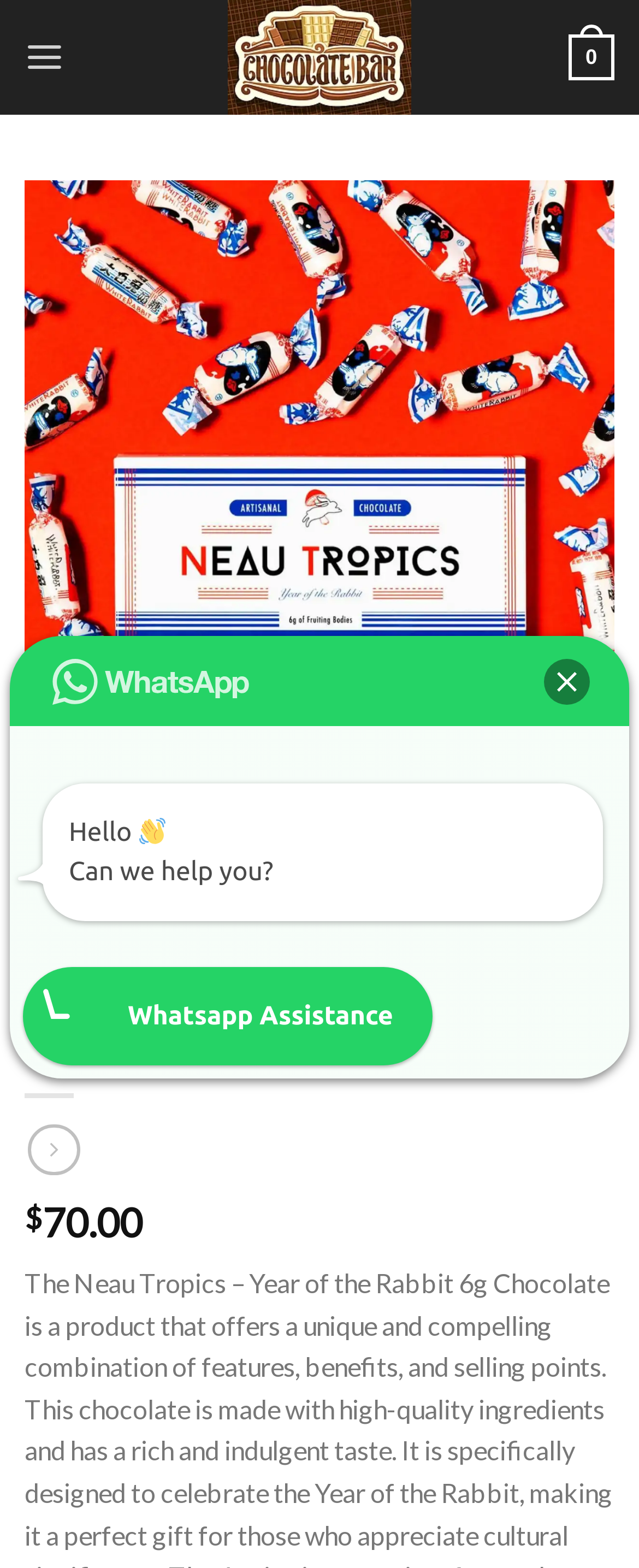What is the price of the chocolate?
From the image, respond using a single word or phrase.

$70.00